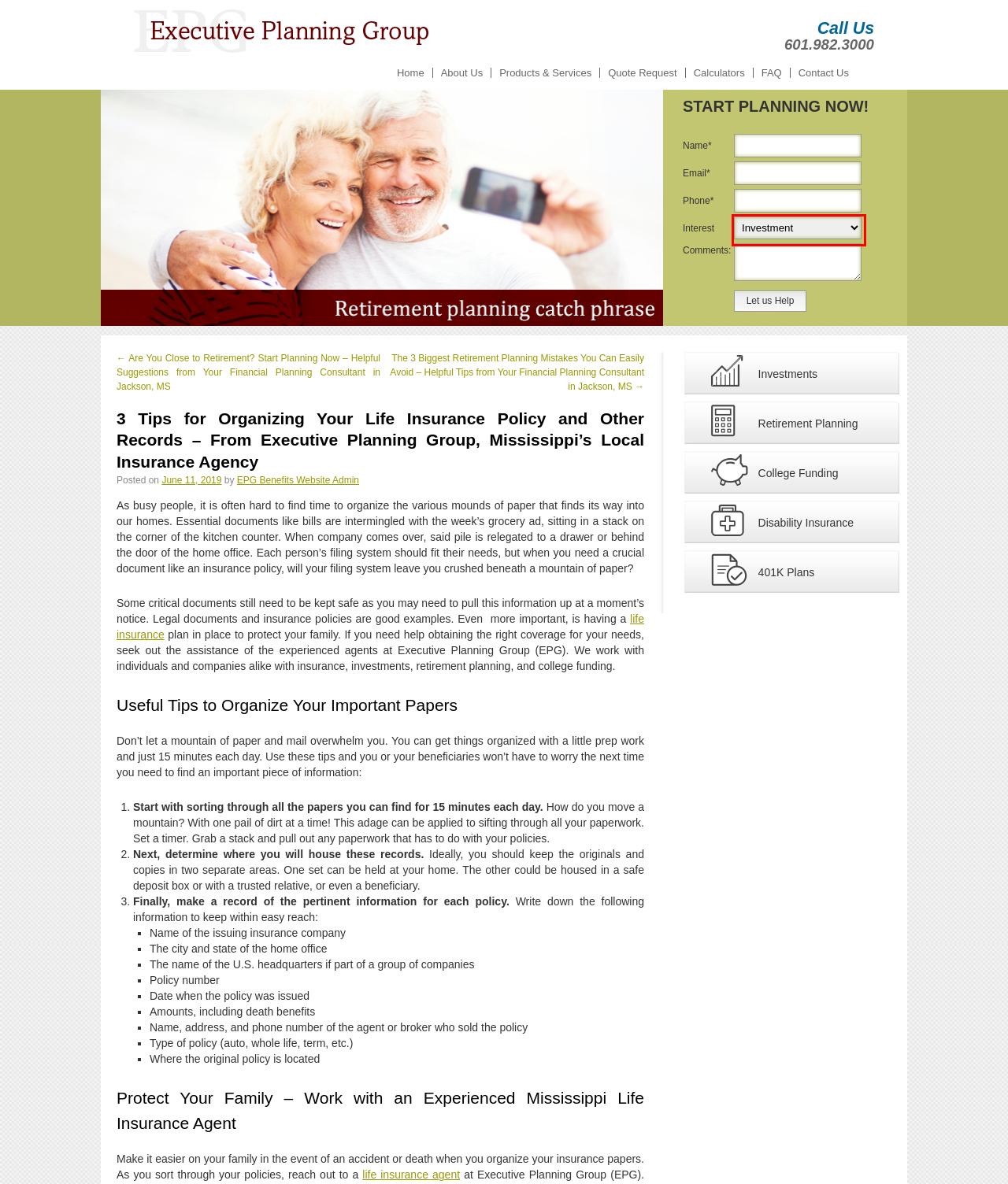Within the provided webpage screenshot, find the red rectangle bounding box and perform OCR to obtain the text content.

Investment Life Insurance 401K Plans Disability Income Insurance Other Qualified Retirement Plan Business Insurance Long Term Care Insurance Critical Care Insurance Estate Planning Retirement Planning College Funding